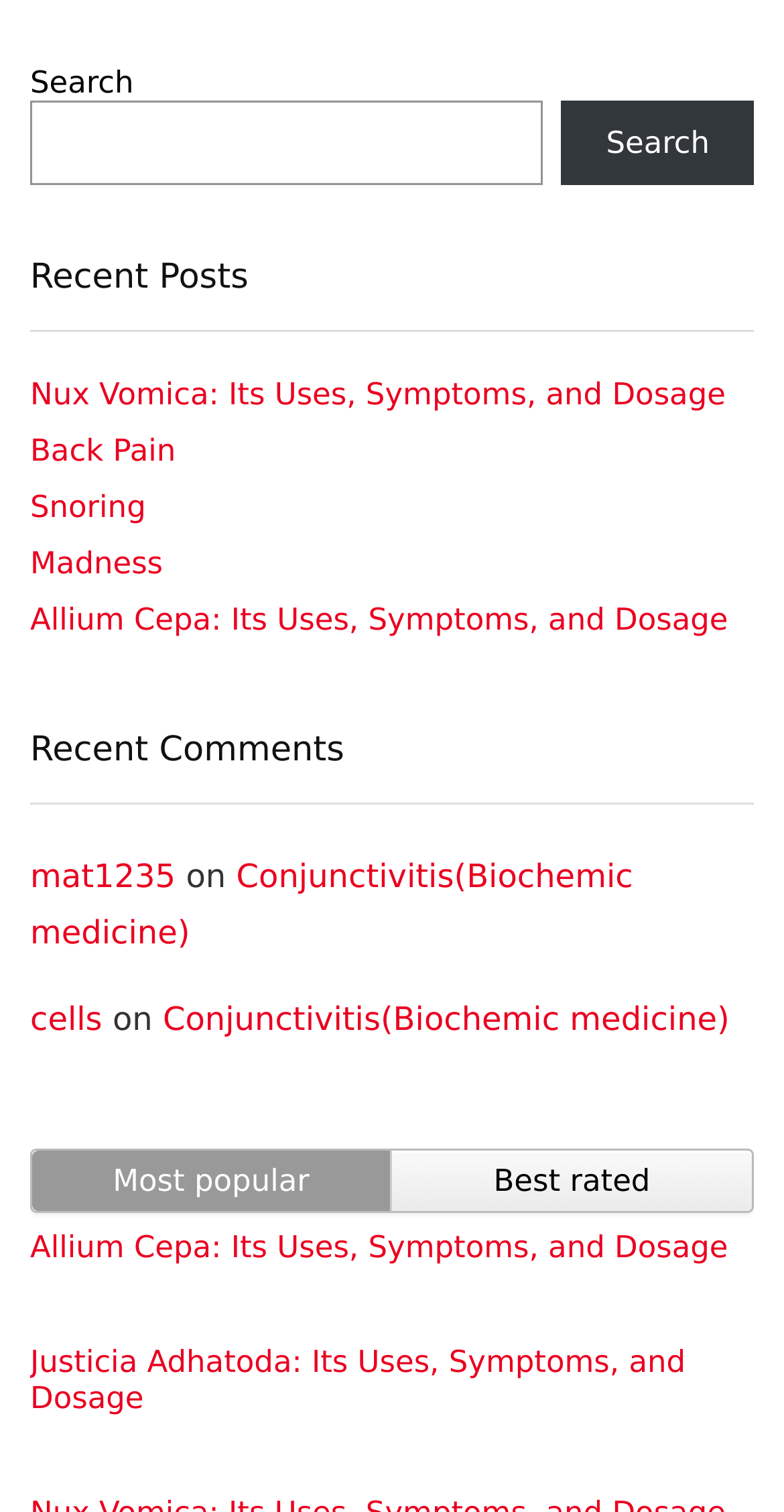Please specify the bounding box coordinates of the clickable section necessary to execute the following command: "Read about Allium Cepa".

[0.038, 0.813, 0.929, 0.837]